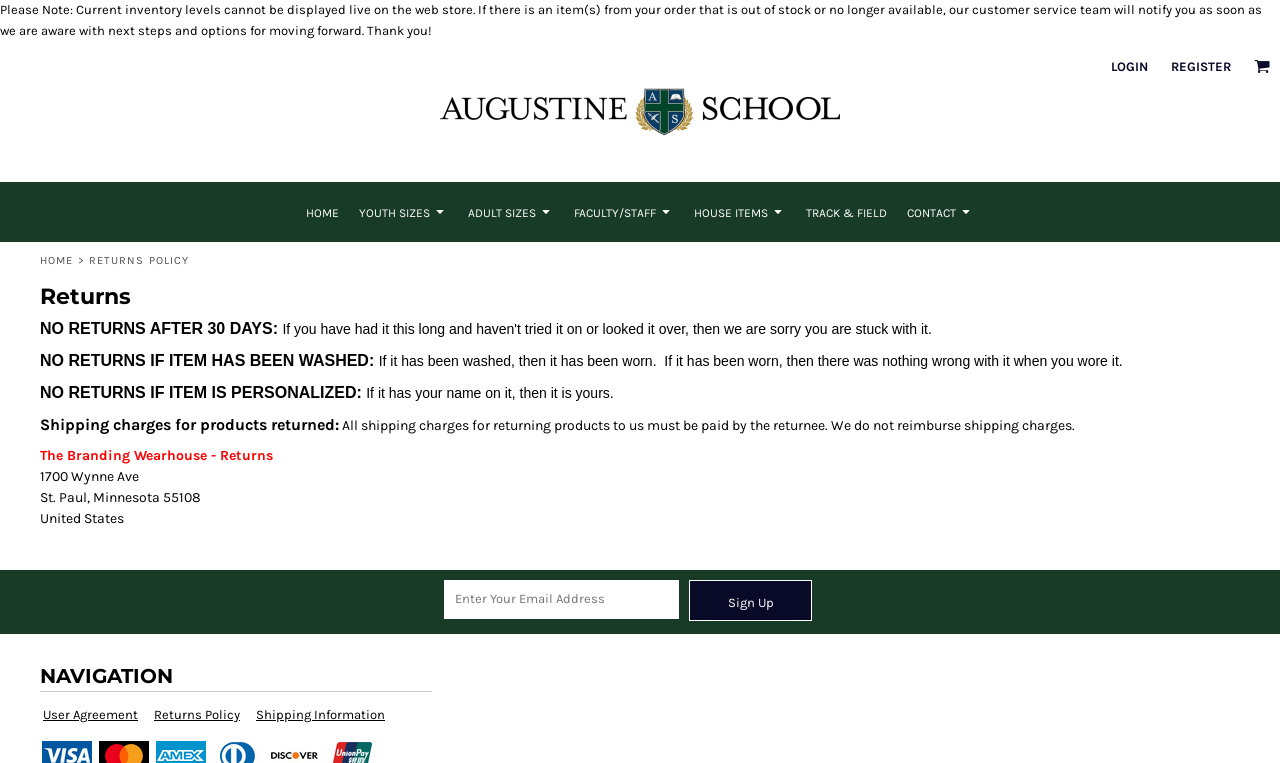Please provide the bounding box coordinates for the element that needs to be clicked to perform the following instruction: "Click on the 'HOME' link". The coordinates should be given as four float numbers between 0 and 1, i.e., [left, top, right, bottom].

[0.239, 0.268, 0.265, 0.286]